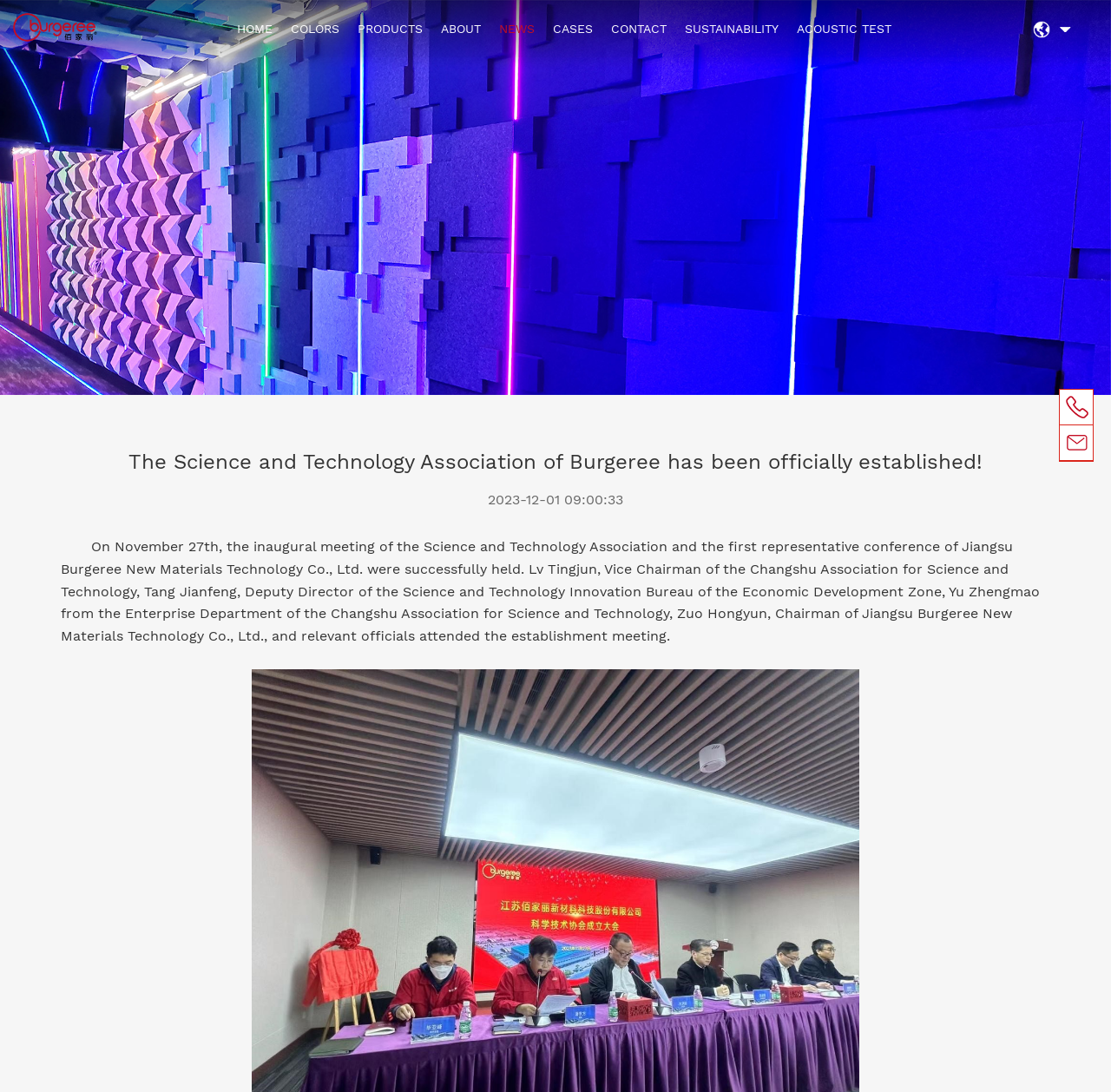Pinpoint the bounding box coordinates of the area that should be clicked to complete the following instruction: "Click the HOME link". The coordinates must be given as four float numbers between 0 and 1, i.e., [left, top, right, bottom].

[0.213, 0.02, 0.245, 0.033]